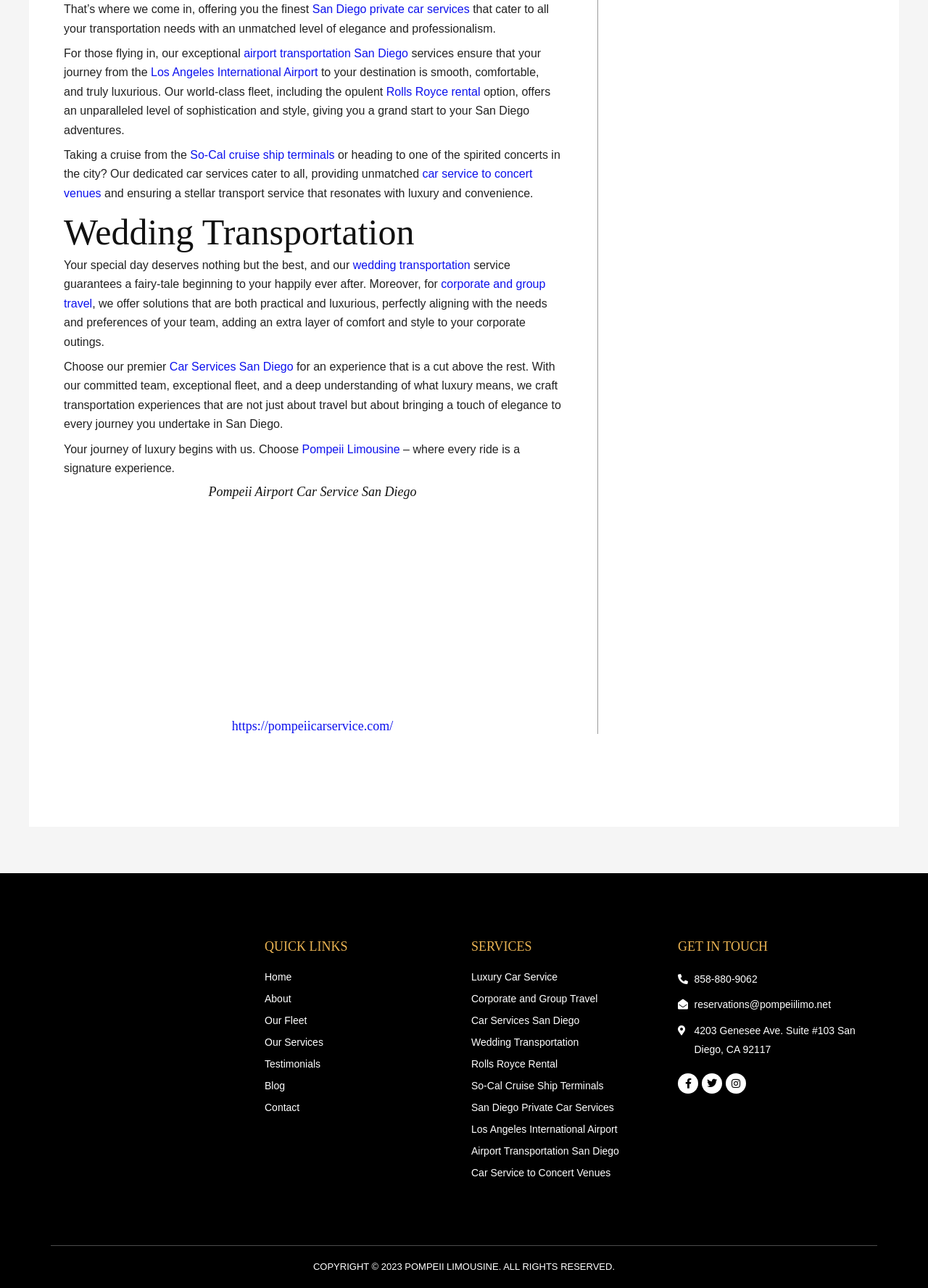What is the address of Pompeii Limousine?
Based on the screenshot, answer the question with a single word or phrase.

4203 Genesee Ave. Suite #103 San Diego, CA 92117